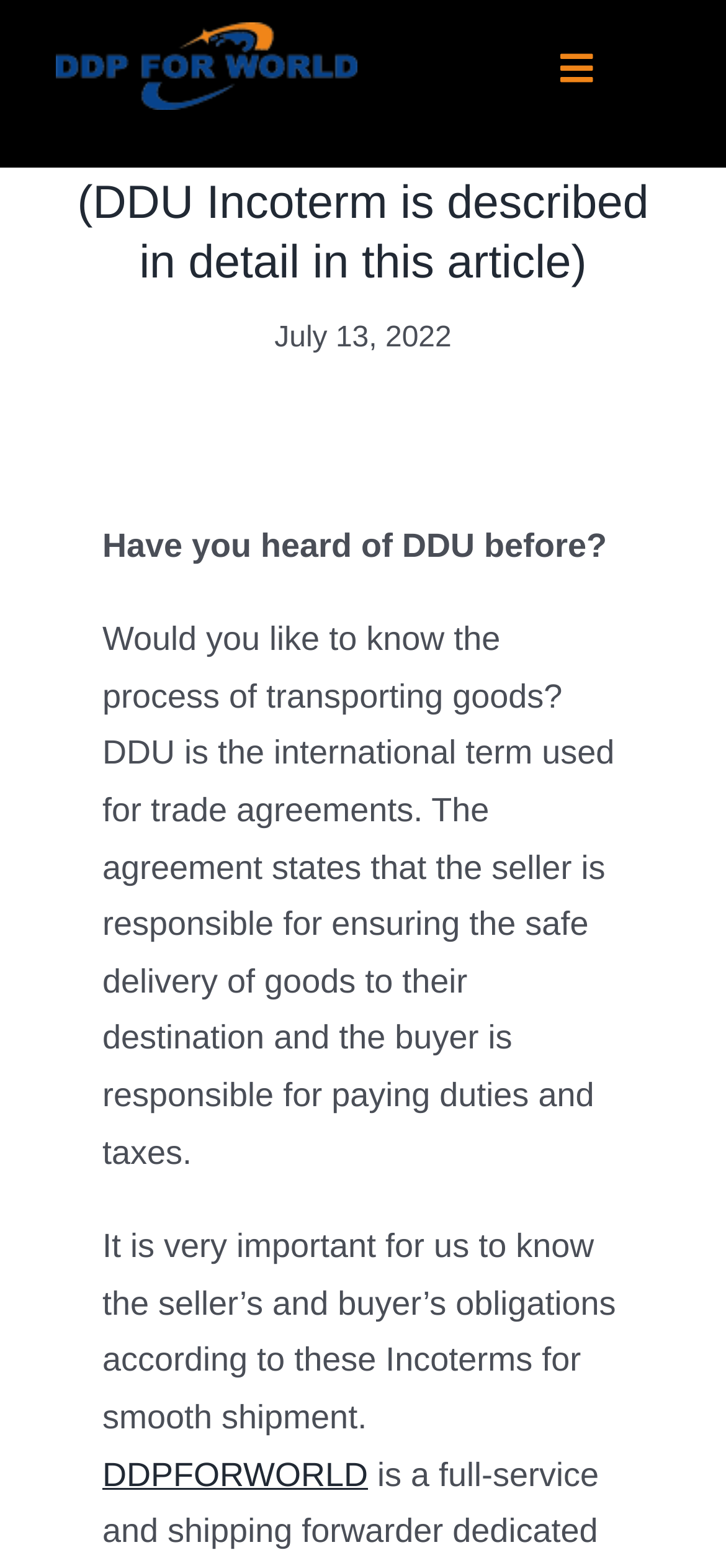Who is responsible for paying duties and taxes?
Examine the image and give a concise answer in one word or a short phrase.

The buyer